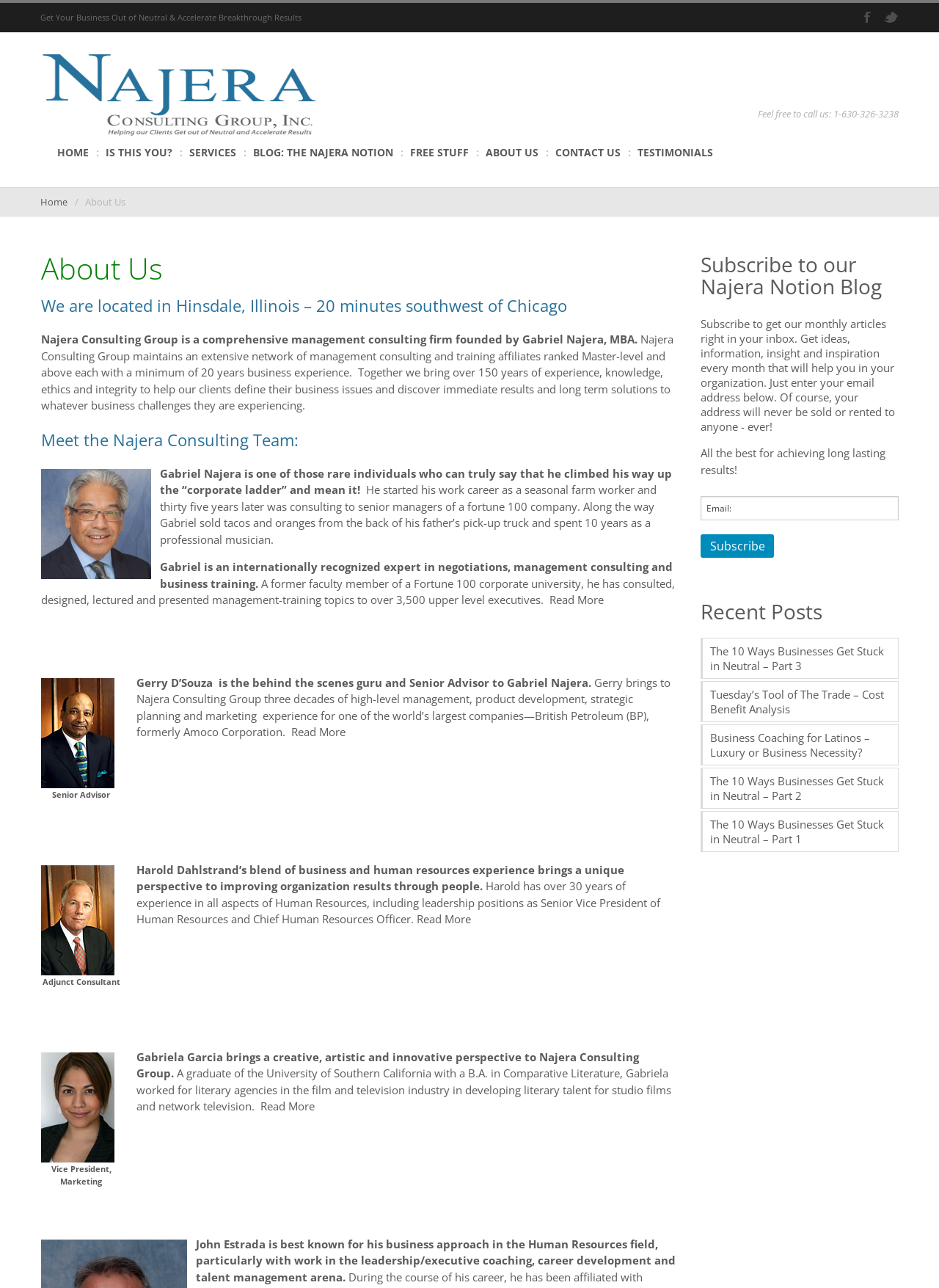How many team members are introduced on this page?
Please answer the question with as much detail and depth as you can.

I counted the number of team members by looking at the images with captions 'Web Site Headshot', 'Senior Advisor', 'Adjunct Consulting', 'Vice President, Marketing' and reading the corresponding static texts that introduce each team member.